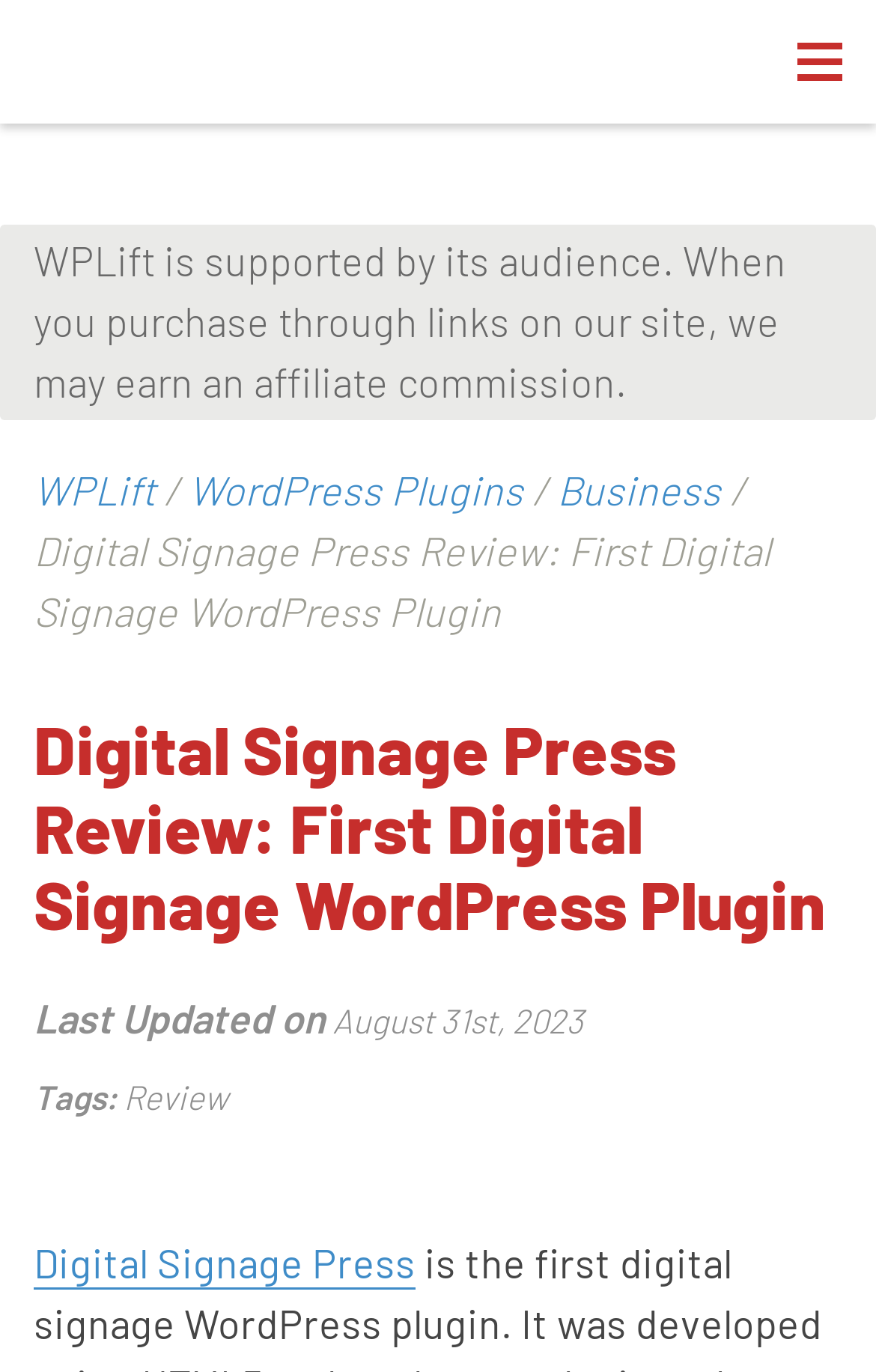What is the category of the plugin reviewed on this page?
Using the image as a reference, answer the question in detail.

The answer can be found by looking at the link element with the text 'WordPress Plugins' which is part of the navigation section.